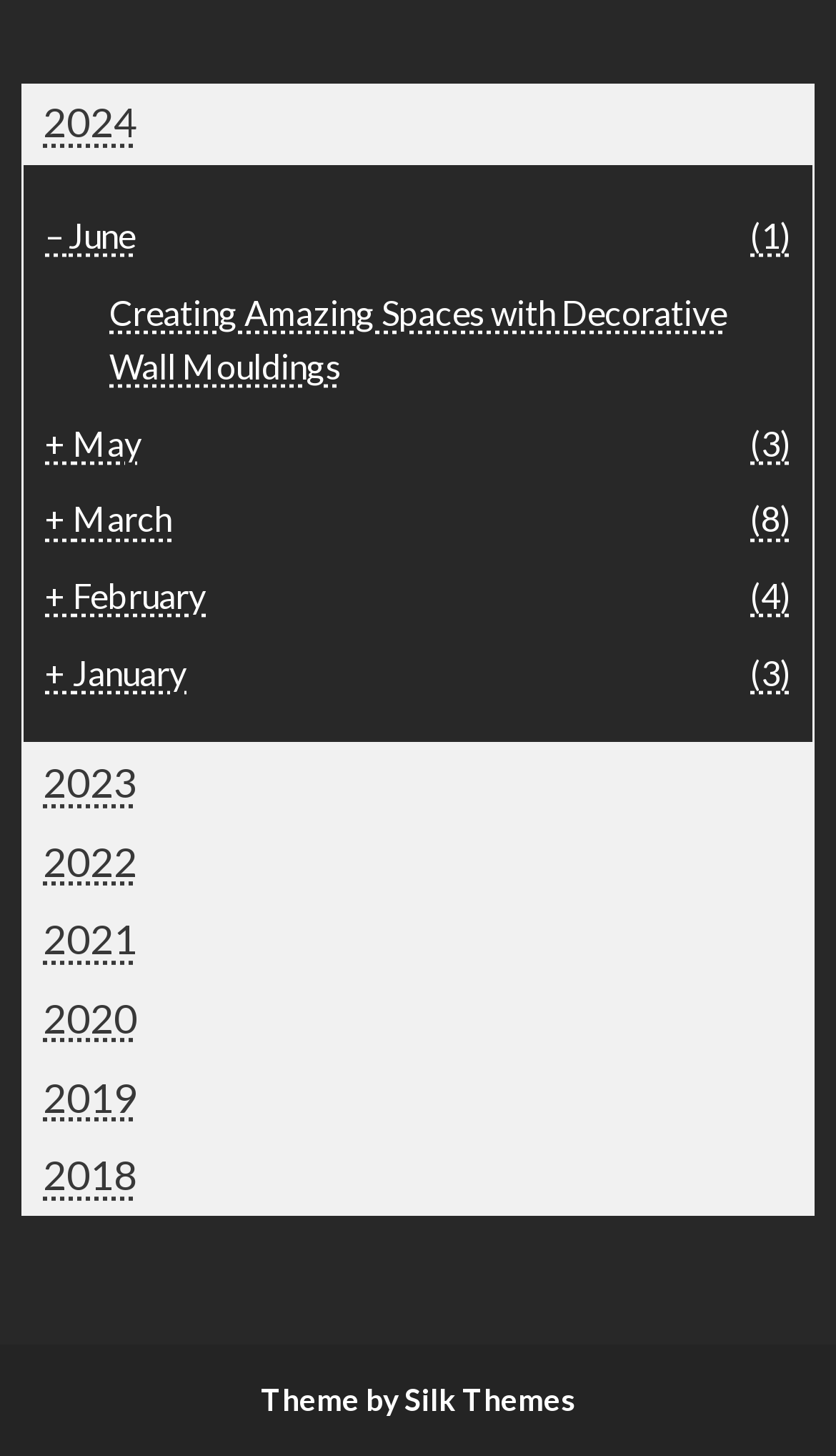Please analyze the image and give a detailed answer to the question:
How many years are listed on the webpage?

By carefully examining the webpage, I counted the number of years listed, which are 2024, 2023, 2022, 2021, 2020, 2019, and 2018. There are a total of 7 years listed.